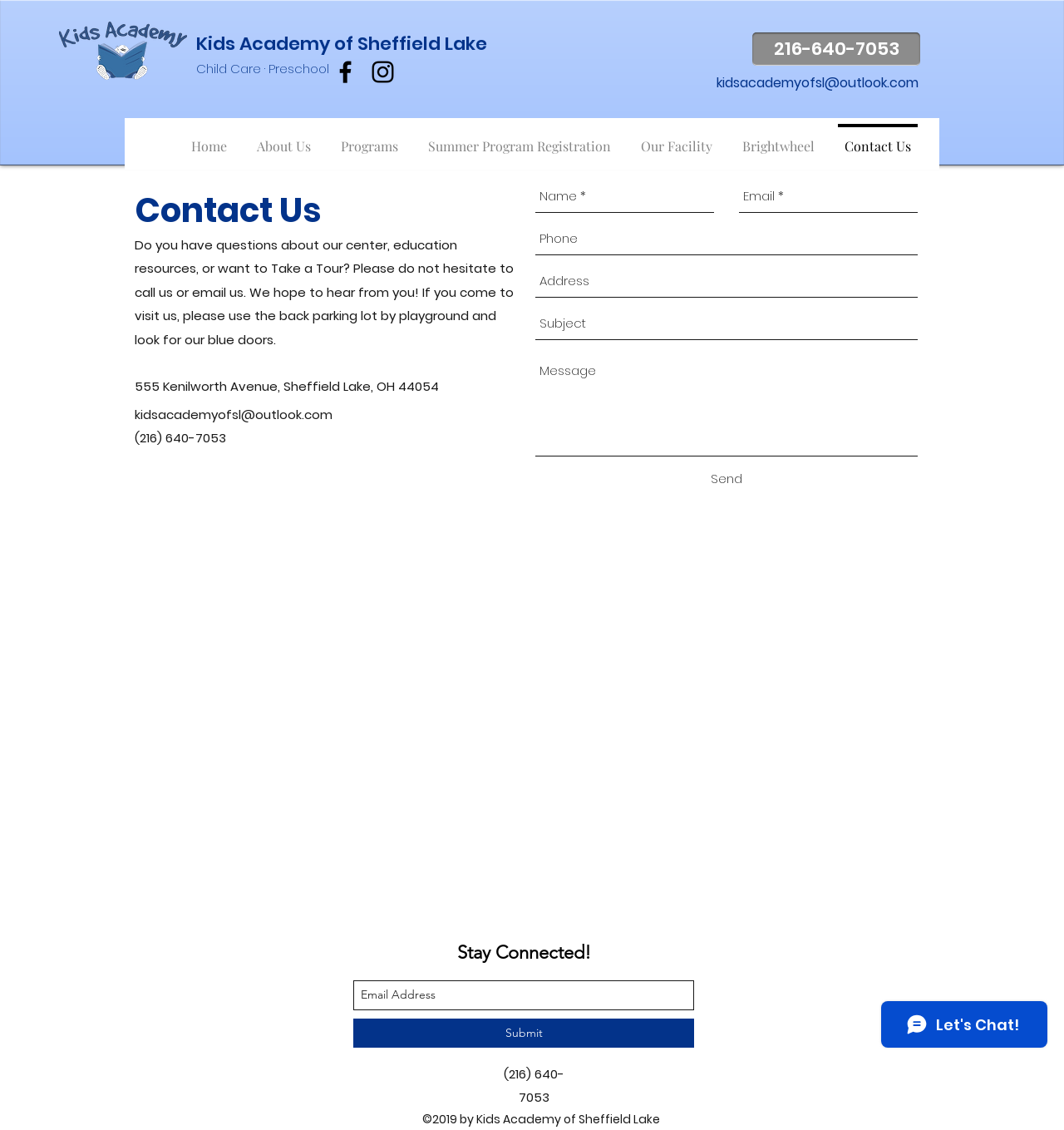Locate the coordinates of the bounding box for the clickable region that fulfills this instruction: "Enter your name in the 'Name *' field".

[0.503, 0.159, 0.671, 0.188]